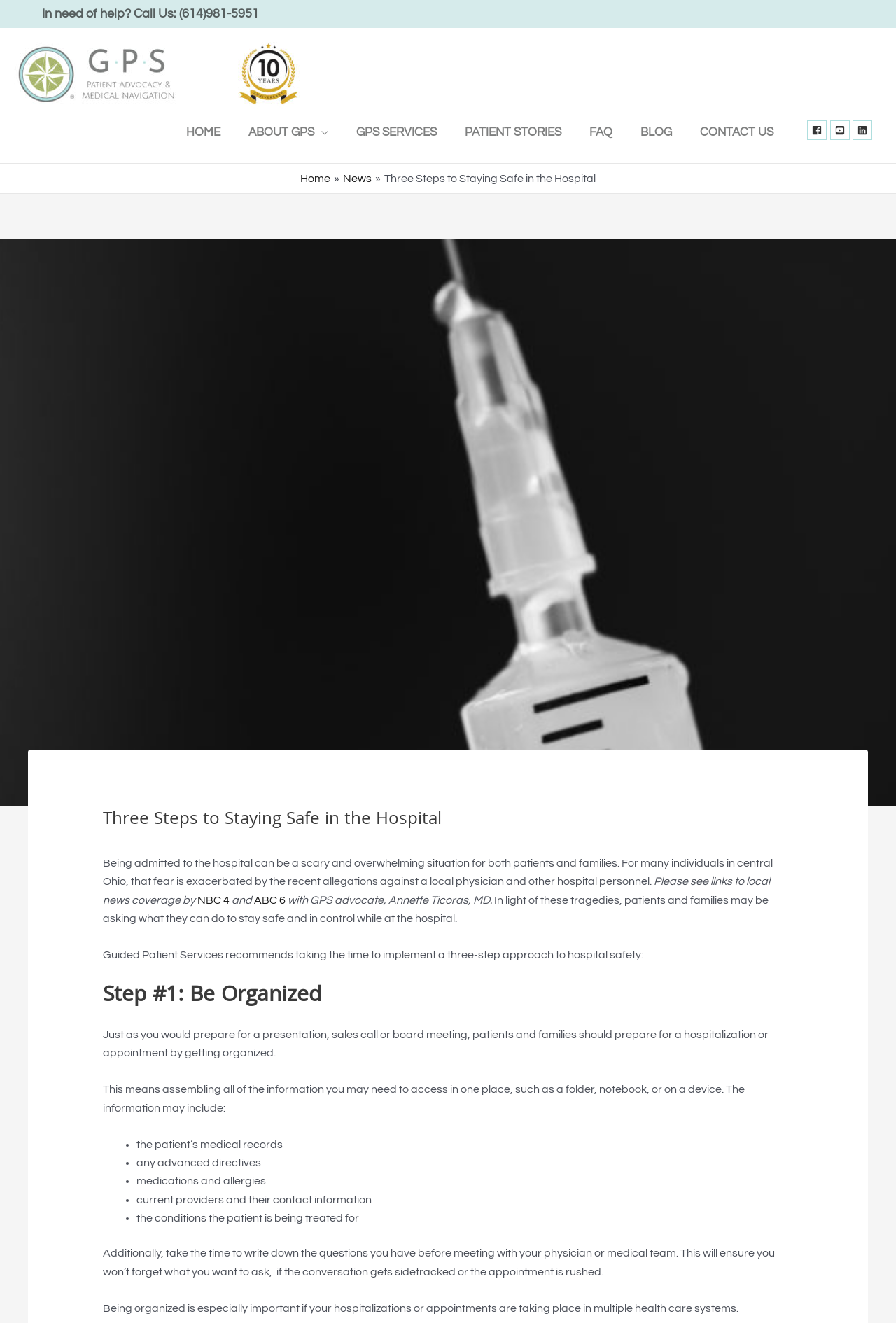Respond to the question below with a single word or phrase:
What information should patients assemble before a hospitalization or appointment?

Medical records, advanced directives, medications, and allergies